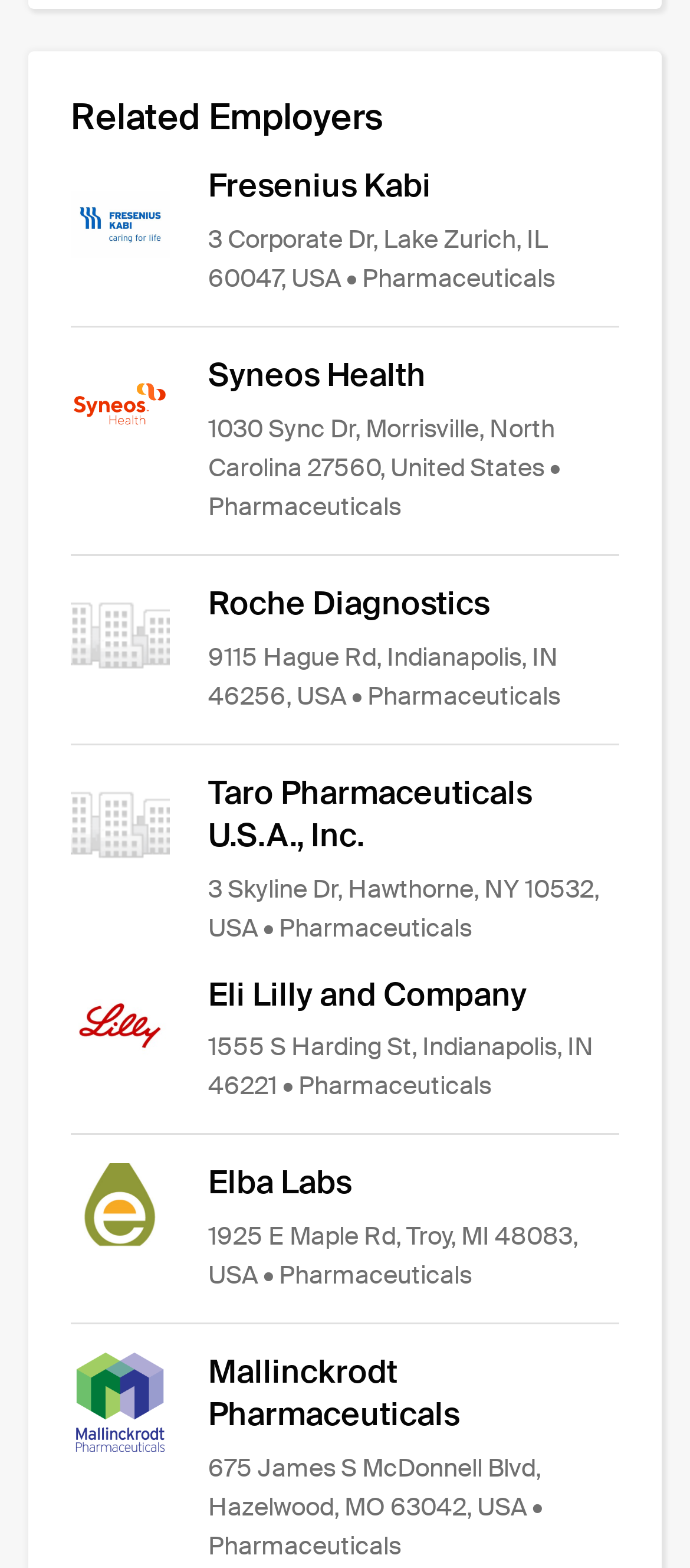How many related employers are listed?
Please give a detailed and elaborate answer to the question.

I counted the number of links with headings that describe the names of companies, such as 'Fresenius Kabi', 'Syneos Health', and so on. There are 7 such links, indicating 7 related employers.